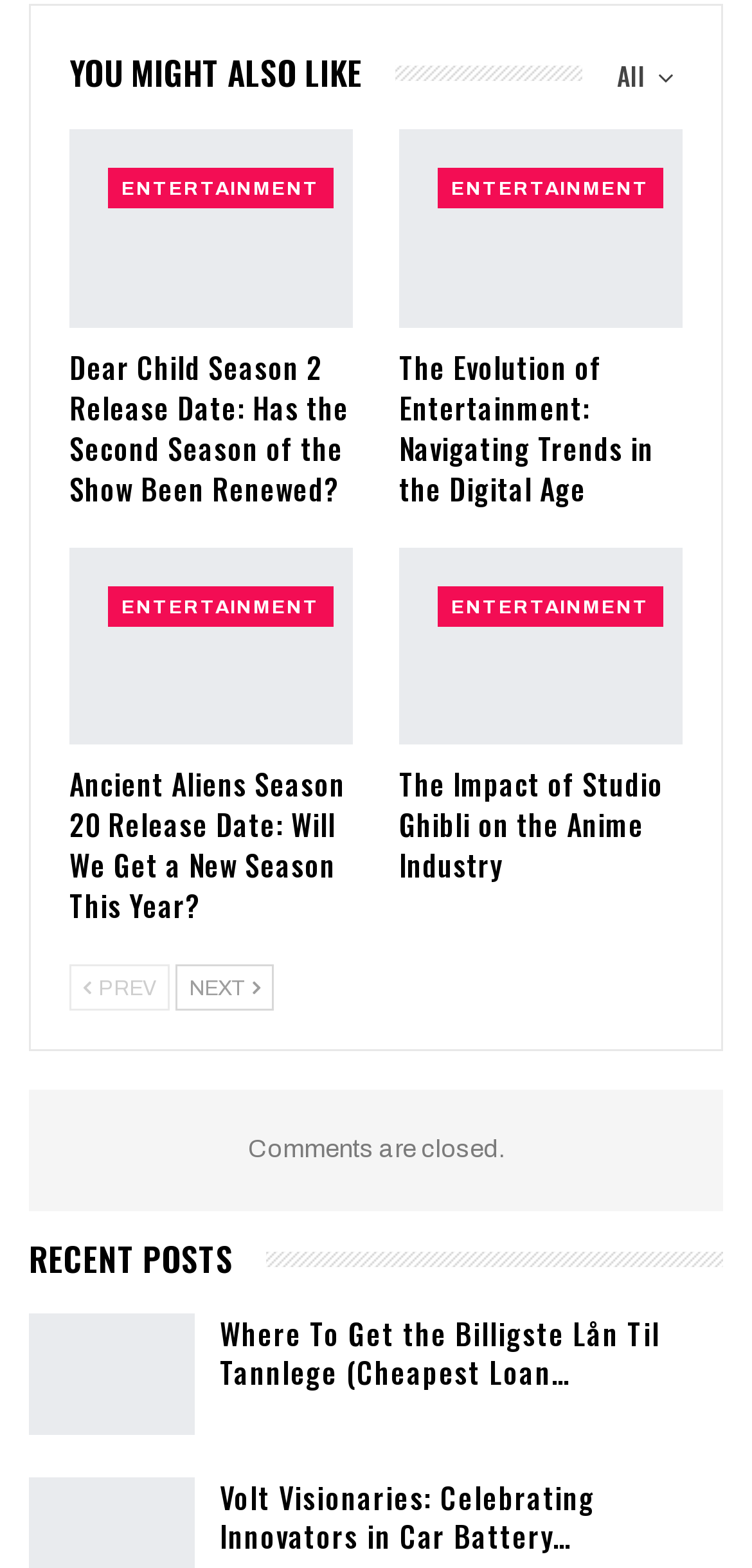What is the status of comments on this webpage?
Look at the webpage screenshot and answer the question with a detailed explanation.

I found a StaticText element with the text 'Comments are closed.' which indicates that comments are not allowed on this webpage.